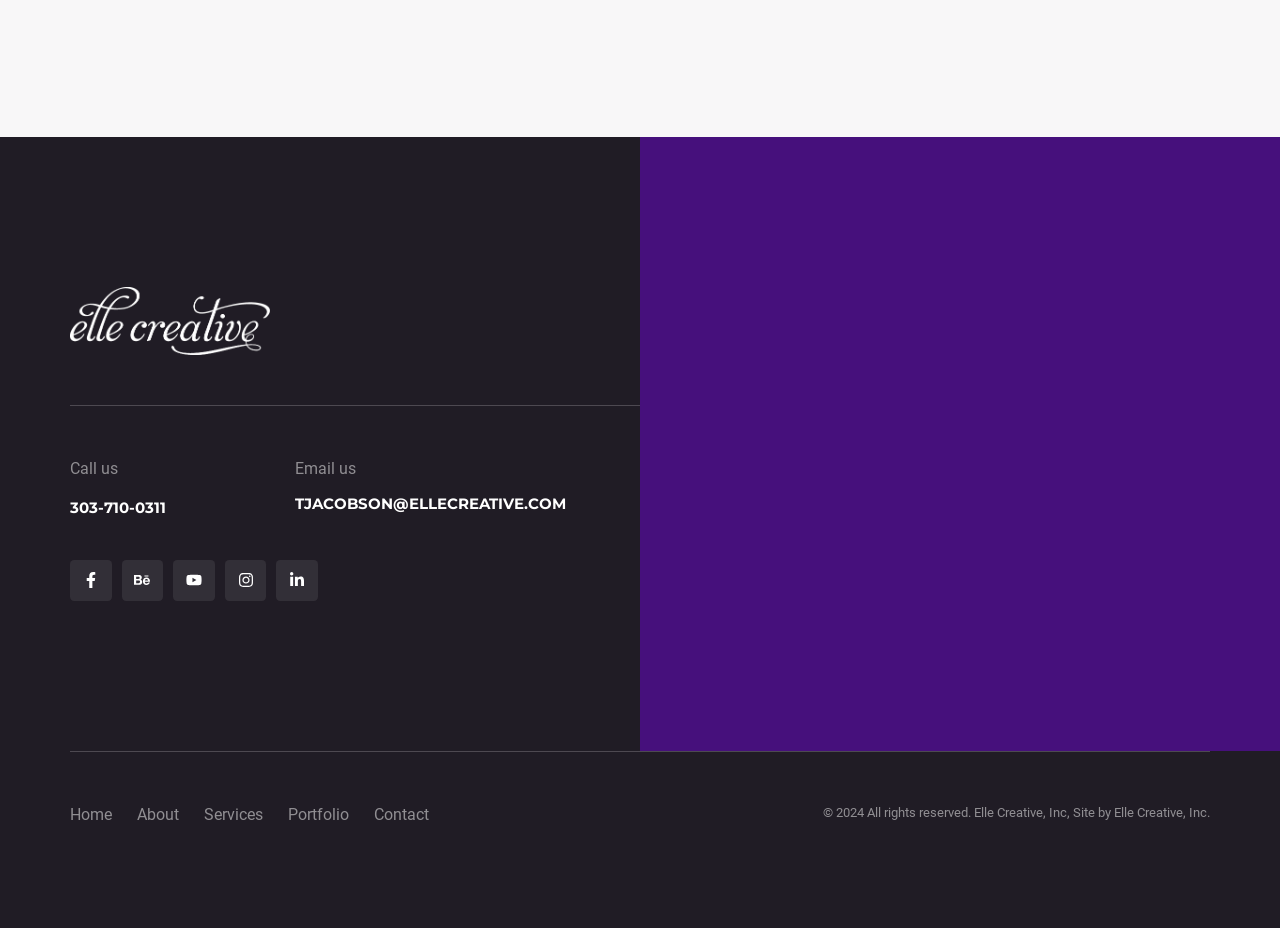Respond to the question below with a concise word or phrase:
How many social media links are there?

5